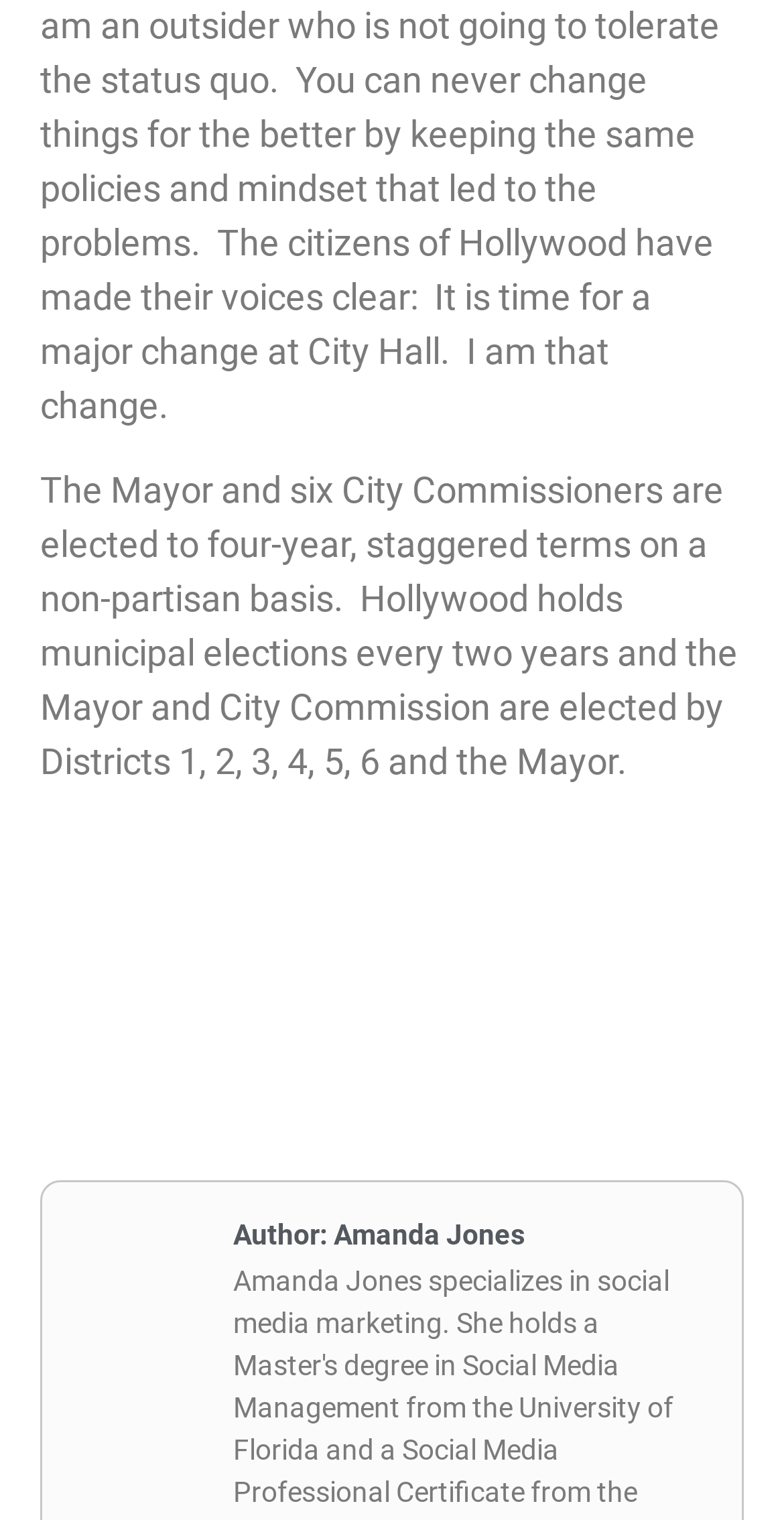Give the bounding box coordinates for this UI element: "Author: Amanda Jones". The coordinates should be four float numbers between 0 and 1, arranged as [left, top, right, bottom].

[0.297, 0.798, 0.669, 0.824]